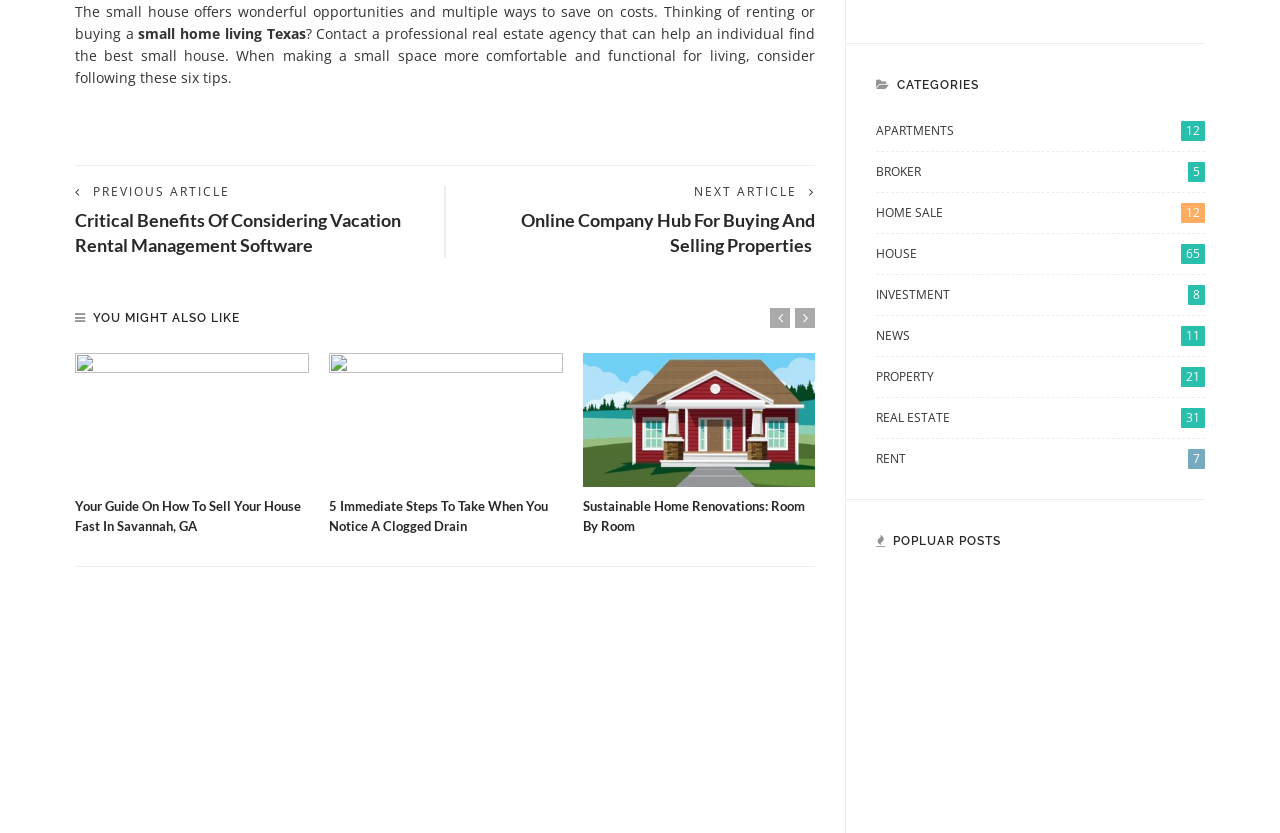What is the title of the first popular post?
Answer briefly with a single word or phrase based on the image.

South Boston Apartment Availability Rates